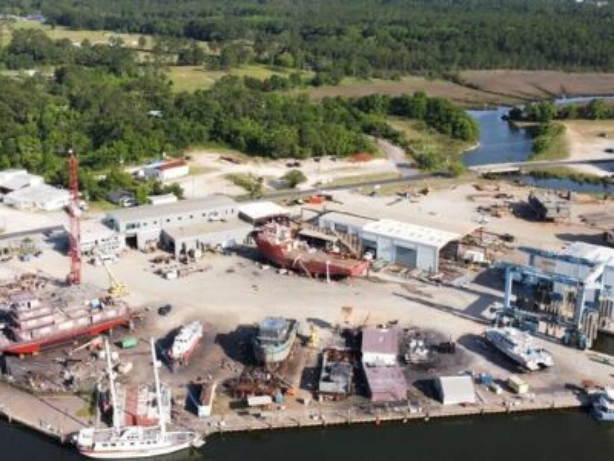Answer the following in one word or a short phrase: 
What is the primary industry of the company that acquired the shipyard?

Defense